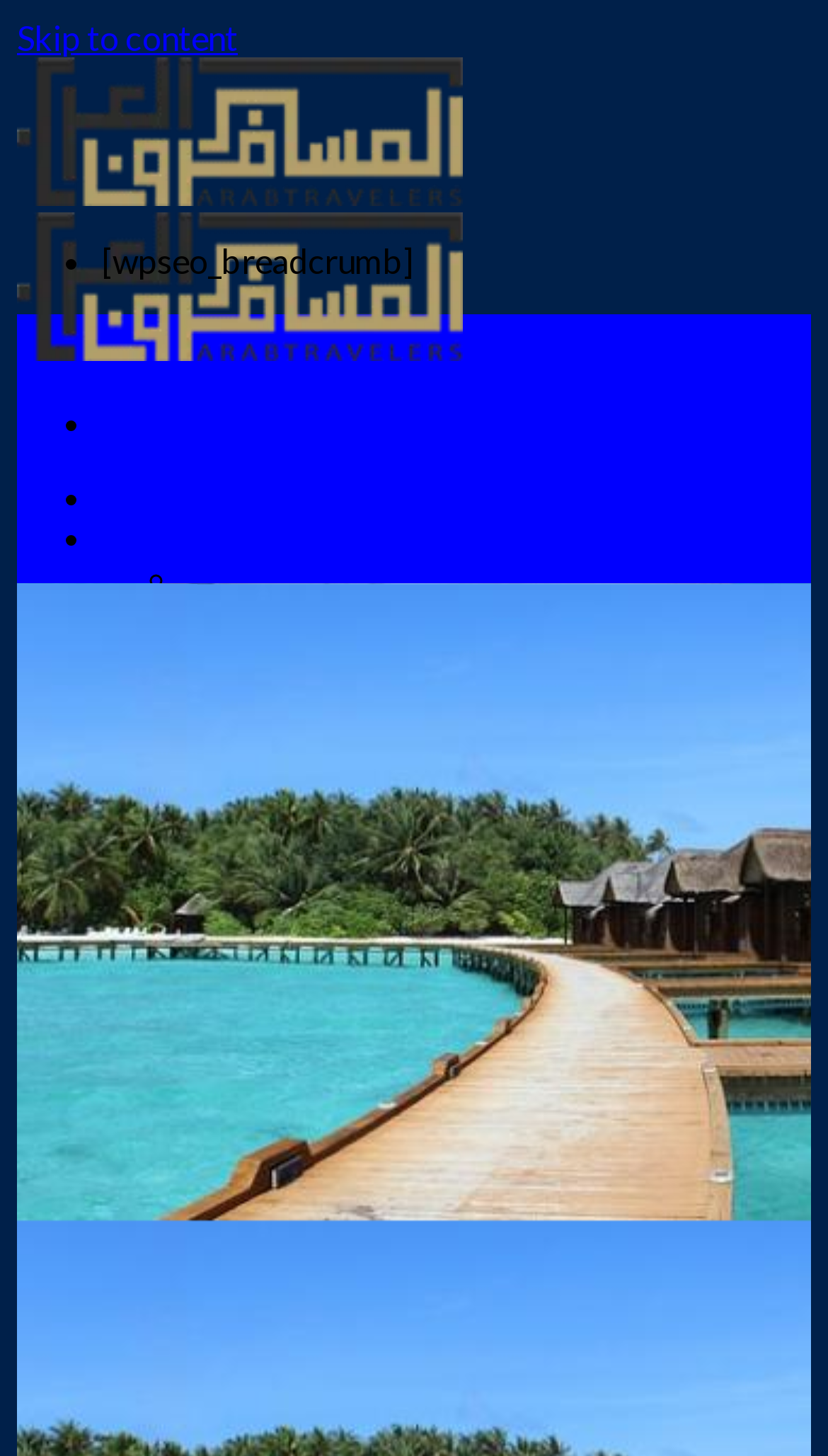Locate the bounding box coordinates of the element to click to perform the following action: 'Go to Austria'. The coordinates should be given as four float values between 0 and 1, in the form of [left, top, right, bottom].

[0.123, 0.327, 0.264, 0.354]